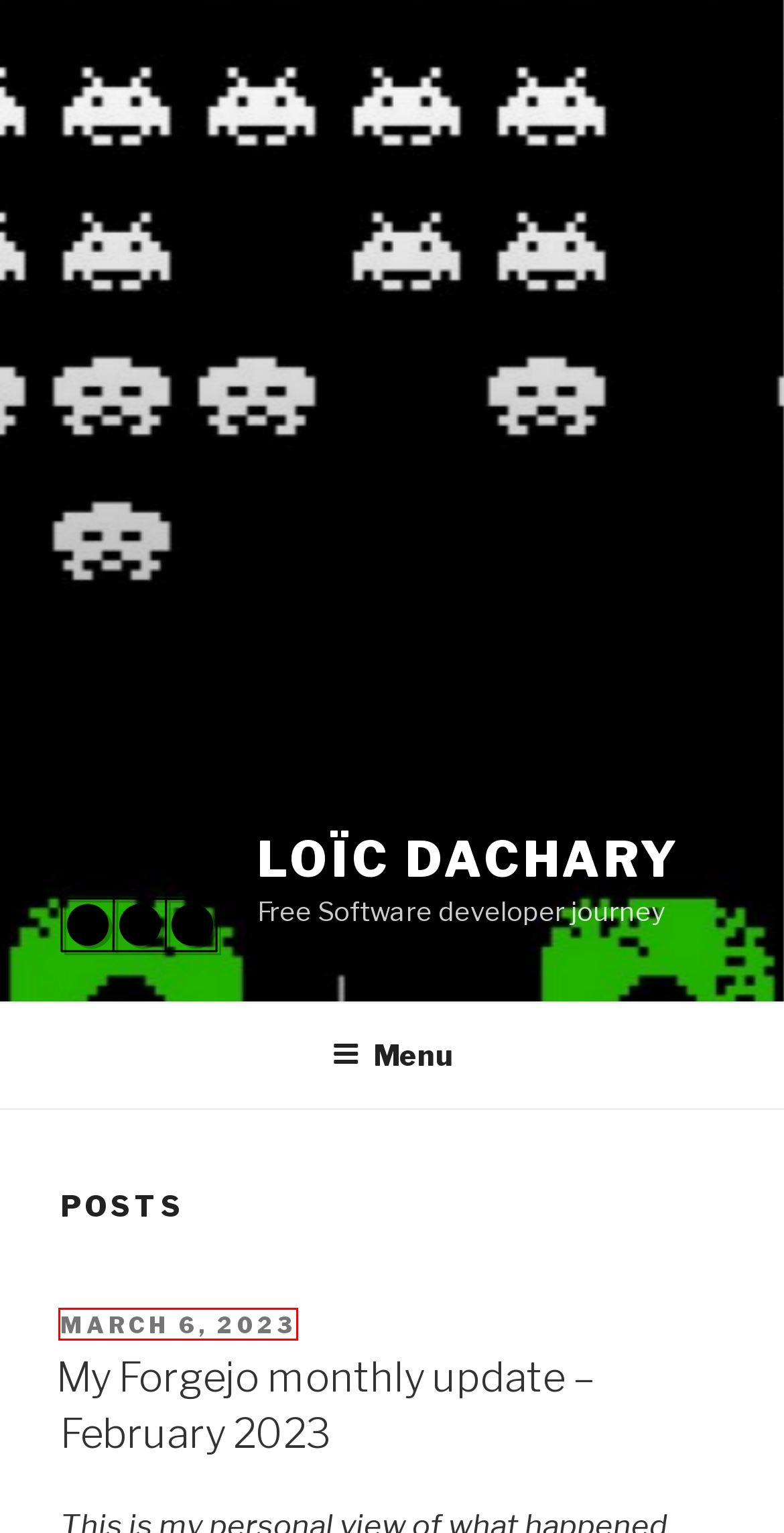Look at the screenshot of a webpage where a red bounding box surrounds a UI element. Your task is to select the best-matching webpage description for the new webpage after you click the element within the bounding box. The available options are:
A. November 2016 – Loïc Dachary
B. On transparency, funding and efficiency – Loïc Dachary
C. August 2018 – Loïc Dachary
D. State of the Forge Federation: 2021 to 2023
E. Forgejo monthly update - January 2023 — Forgejo
F. August 2020 – Loïc Dachary
G. My Forgejo monthly update – February 2023 – Loïc Dachary
H. Forgejo v1.19 documentation | Forgejo – Beyond coding. We forge.

G